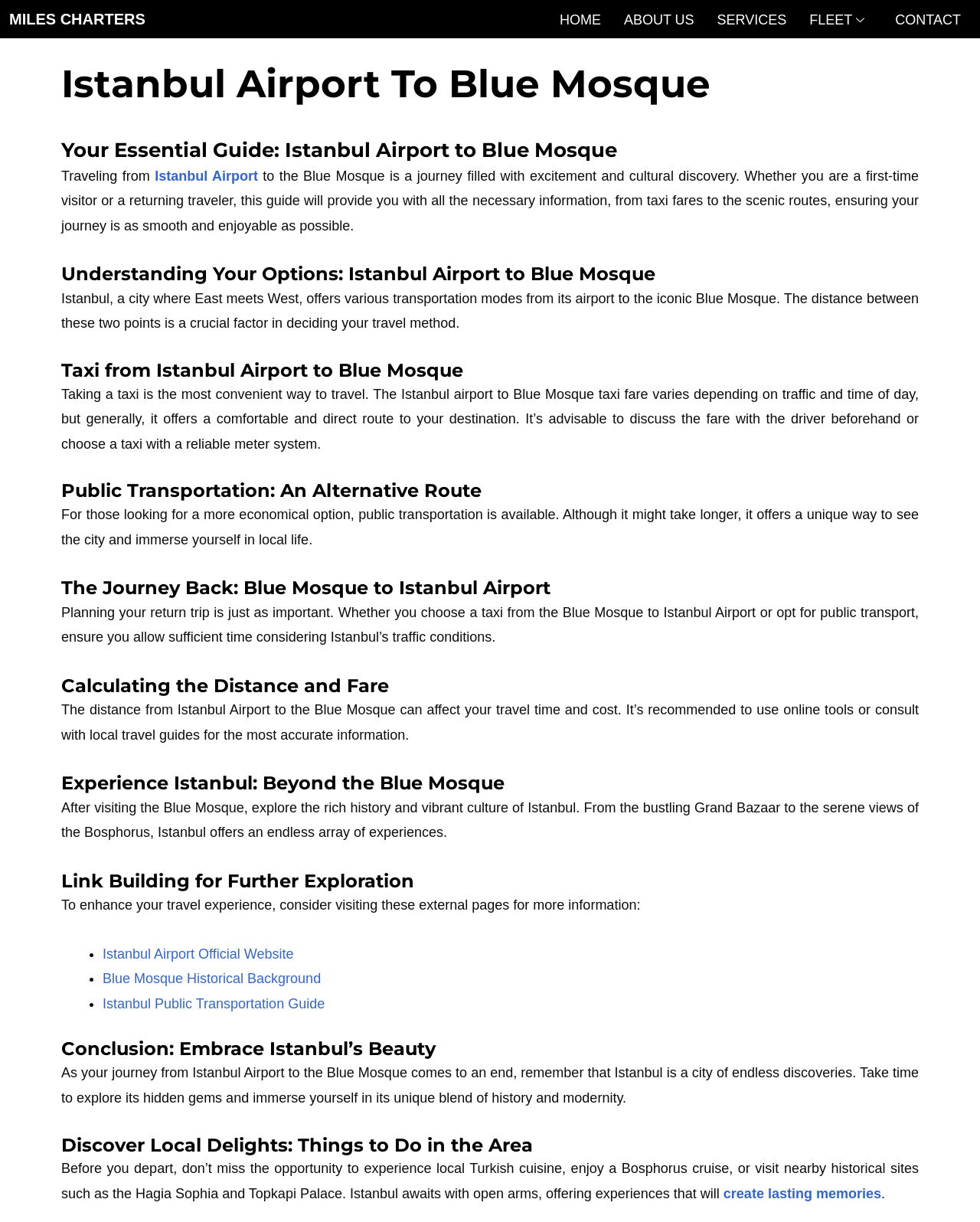Based on the element description Istanbul Public Transportation Guide, identify the bounding box coordinates for the UI element. The coordinates should be in the format (top-left x, top-left y, bottom-right x, bottom-right y) and within the 0 to 1 range.

[0.105, 0.815, 0.331, 0.828]